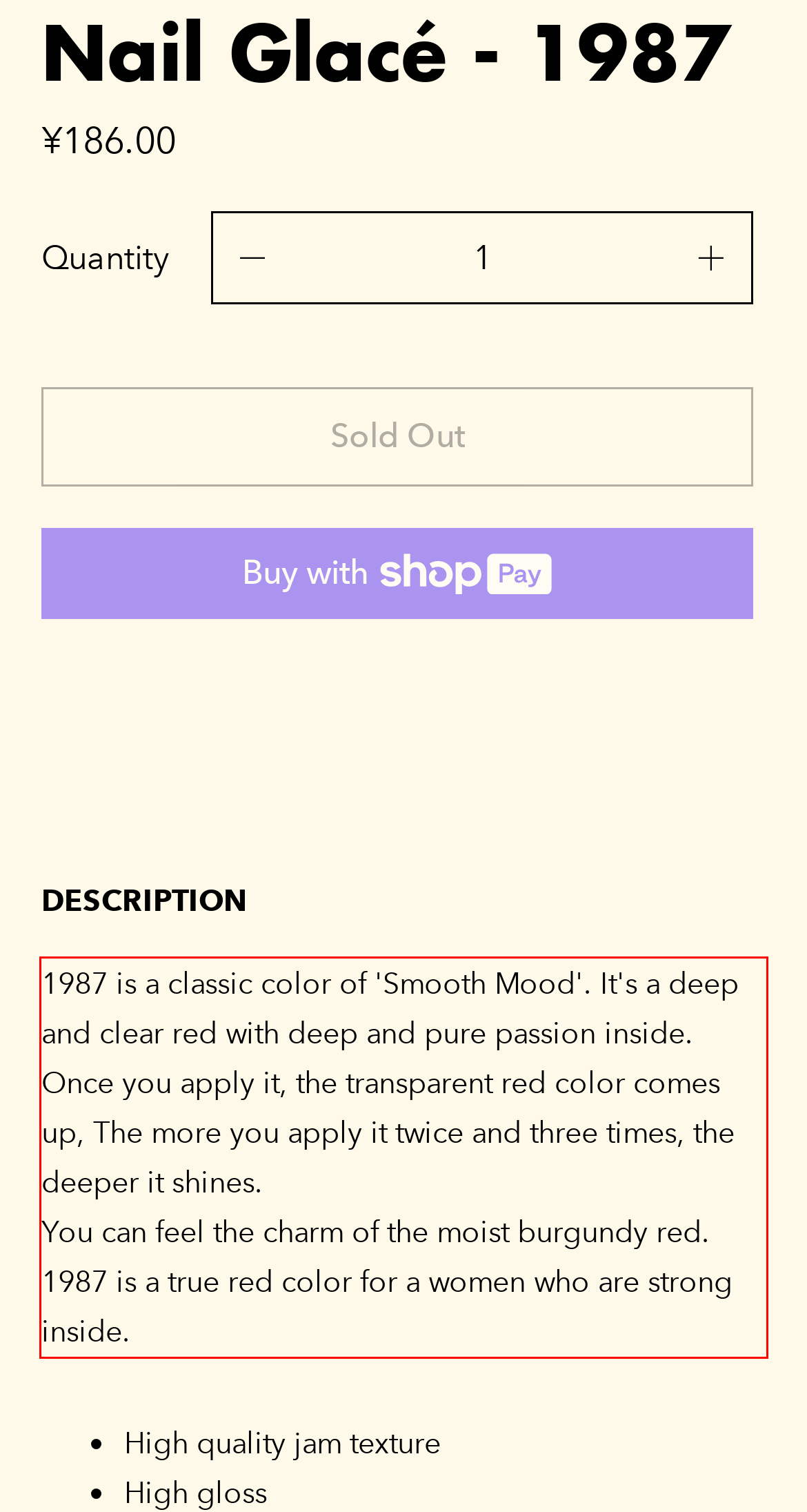There is a screenshot of a webpage with a red bounding box around a UI element. Please use OCR to extract the text within the red bounding box.

1987 is a classic color of 'Smooth Mood'. It's a deep and clear red with deep and pure passion inside. Once you apply it, the transparent red color comes up, The more you apply it twice and three times, the deeper it shines. You can feel the charm of the moist burgundy red. 1987 is a true red color for a women who are strong inside.